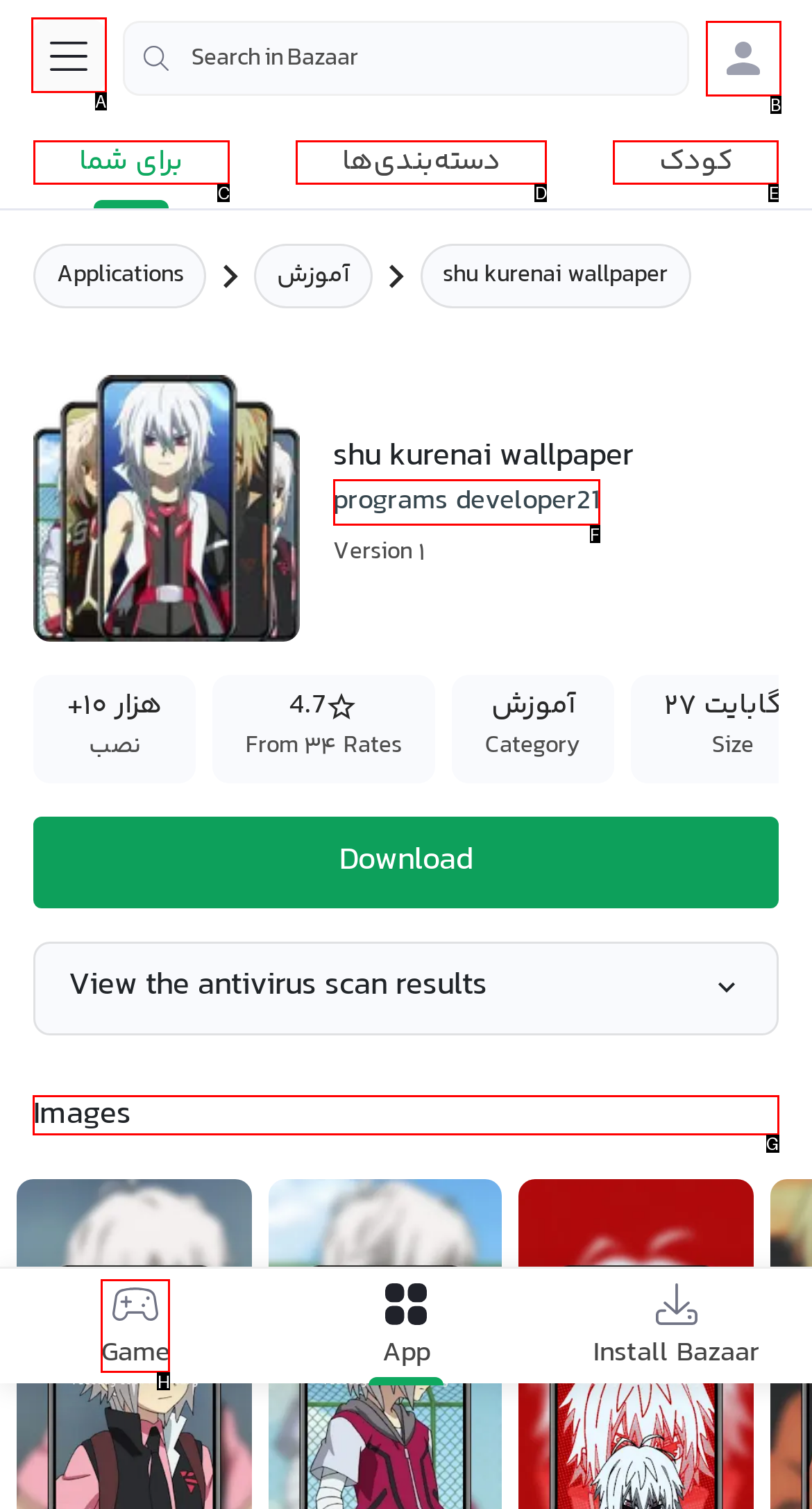Among the marked elements in the screenshot, which letter corresponds to the UI element needed for the task: Browse Images?

G